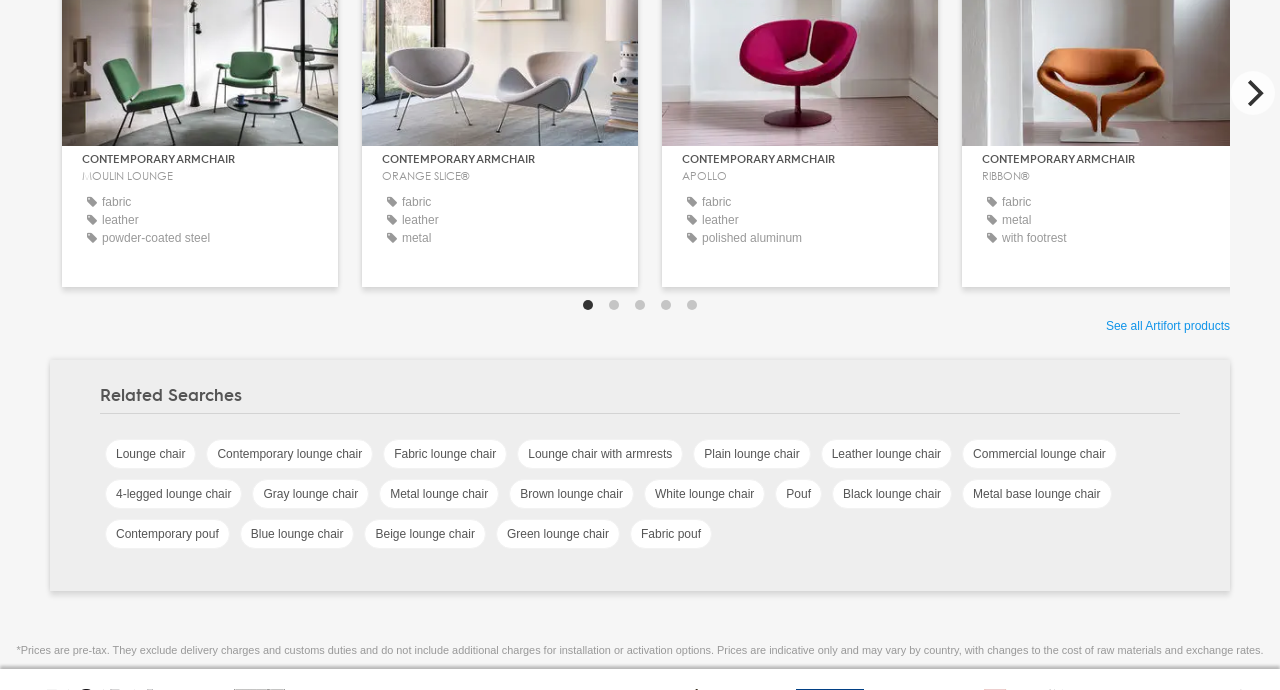Determine the bounding box coordinates of the region to click in order to accomplish the following instruction: "Click on the 'Related Searches' link". Provide the coordinates as four float numbers between 0 and 1, specifically [left, top, right, bottom].

[0.078, 0.555, 0.189, 0.587]